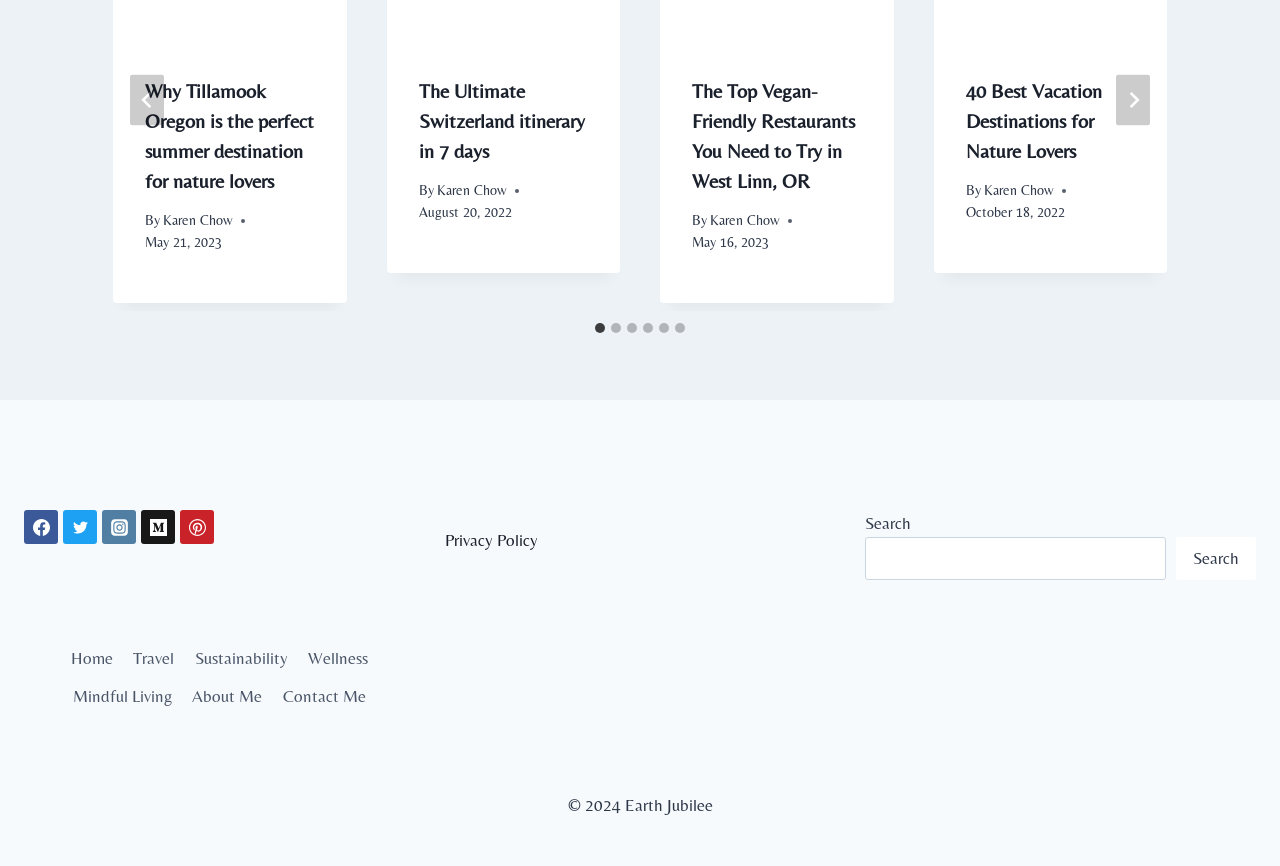Please identify the bounding box coordinates of the clickable element to fulfill the following instruction: "Search". The coordinates should be four float numbers between 0 and 1, i.e., [left, top, right, bottom].

[0.919, 0.621, 0.981, 0.67]